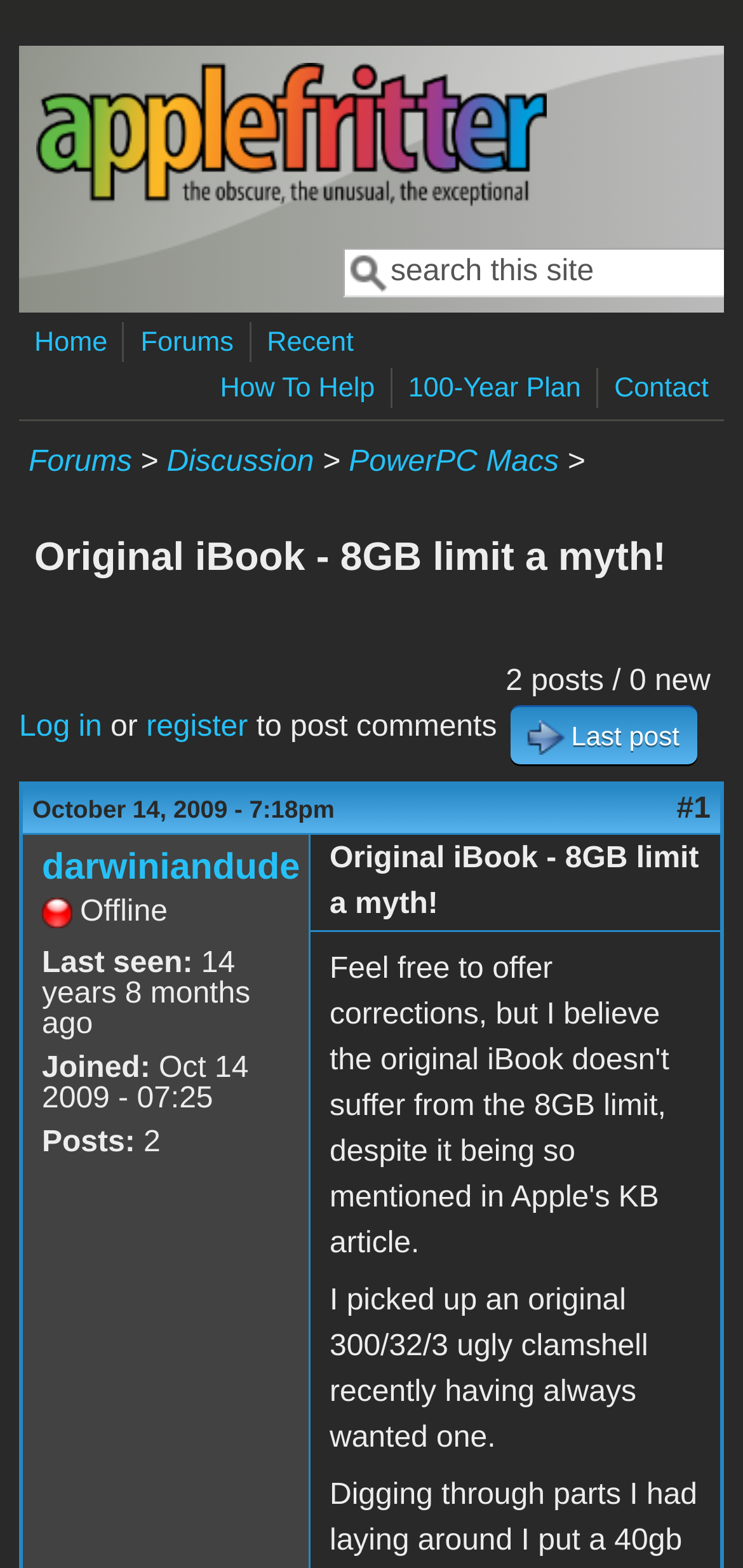Present a detailed account of what is displayed on the webpage.

The webpage appears to be a forum or discussion page focused on Apple products, specifically the original iBook. At the top, there is a navigation menu with links to "Home", "Forums", "Recent", "How To Help", "100-Year Plan", and "Contact". Below this menu, there is a search form with a label "Search this site".

The main content of the page is a discussion thread titled "Original iBook - 8GB limit a myth!" with a heading at the top. The thread has two posts, with the first post displaying the title and a brief description of the topic. The post is followed by information about the author, including their username, status, and join date.

To the right of the post, there is a section with links to "Log in" or "register" to post comments. Below this, there is a link to the "Last post" in the thread. The post itself is a lengthy text describing the author's experience with an original iBook.

At the bottom of the page, there is a footer section with links to "Home", "Forums", and other pages. There are also several images on the page, including a small icon for the "Home" link and possibly other icons or avatars for the users. Overall, the page has a simple and functional design, with a focus on displaying the discussion thread and related information.